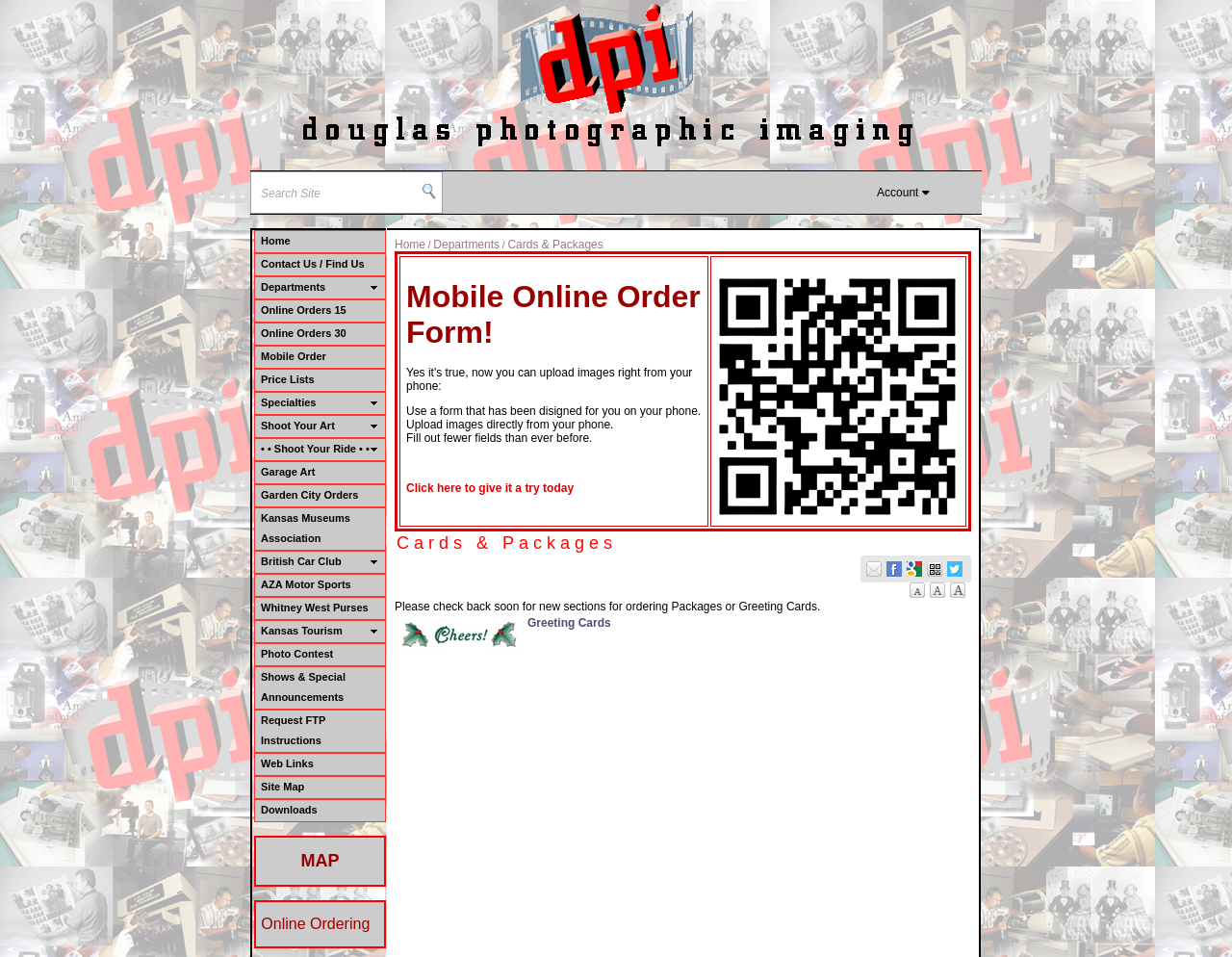Can you specify the bounding box coordinates for the region that should be clicked to fulfill this instruction: "View online orders".

[0.206, 0.313, 0.313, 0.337]